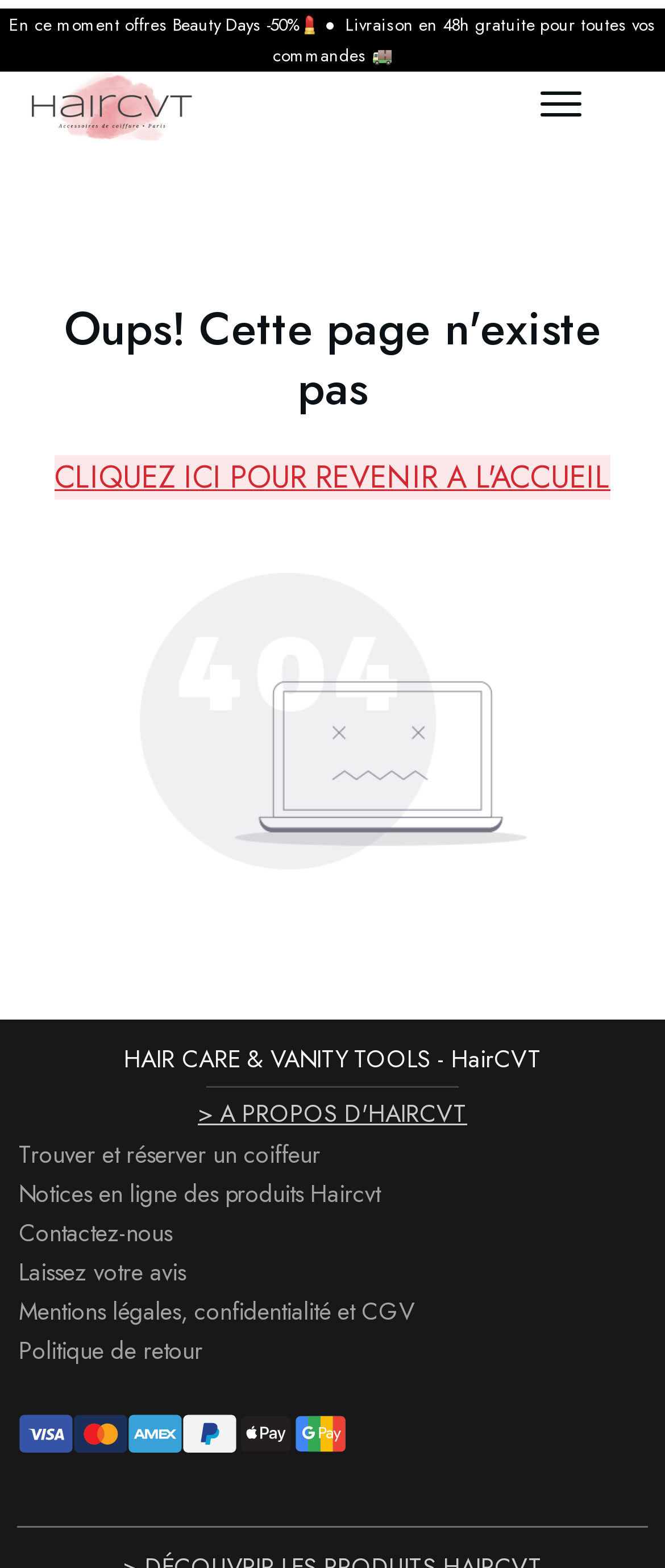How many images are there in the footer section?
Based on the image, answer the question with as much detail as possible.

The footer section is located at the bottom of the page, and it contains a LayoutTable element with a bounding box of [0.026, 0.896, 0.974, 0.941]. Within this table, there are 10 image elements, each with a unique bounding box, indicating that there are 10 images in the footer section.